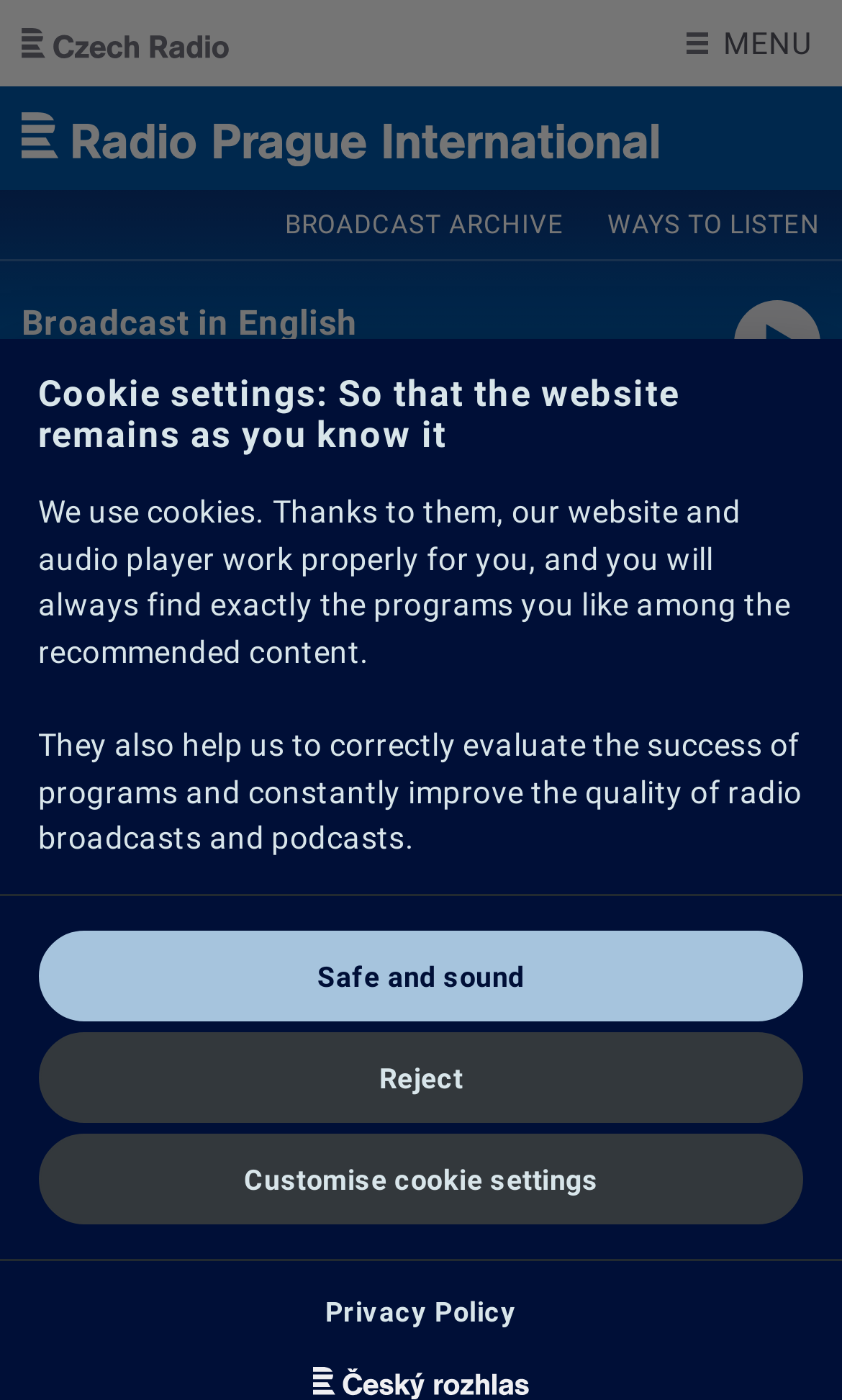What is the purpose of the cookies on this website?
Please provide a comprehensive and detailed answer to the question.

I understood the purpose of the cookies on this website by reading the static text element located in the cookie settings section, which explains that cookies are used to ensure the website and audio player work properly, and to improve the quality of radio broadcasts and podcasts.